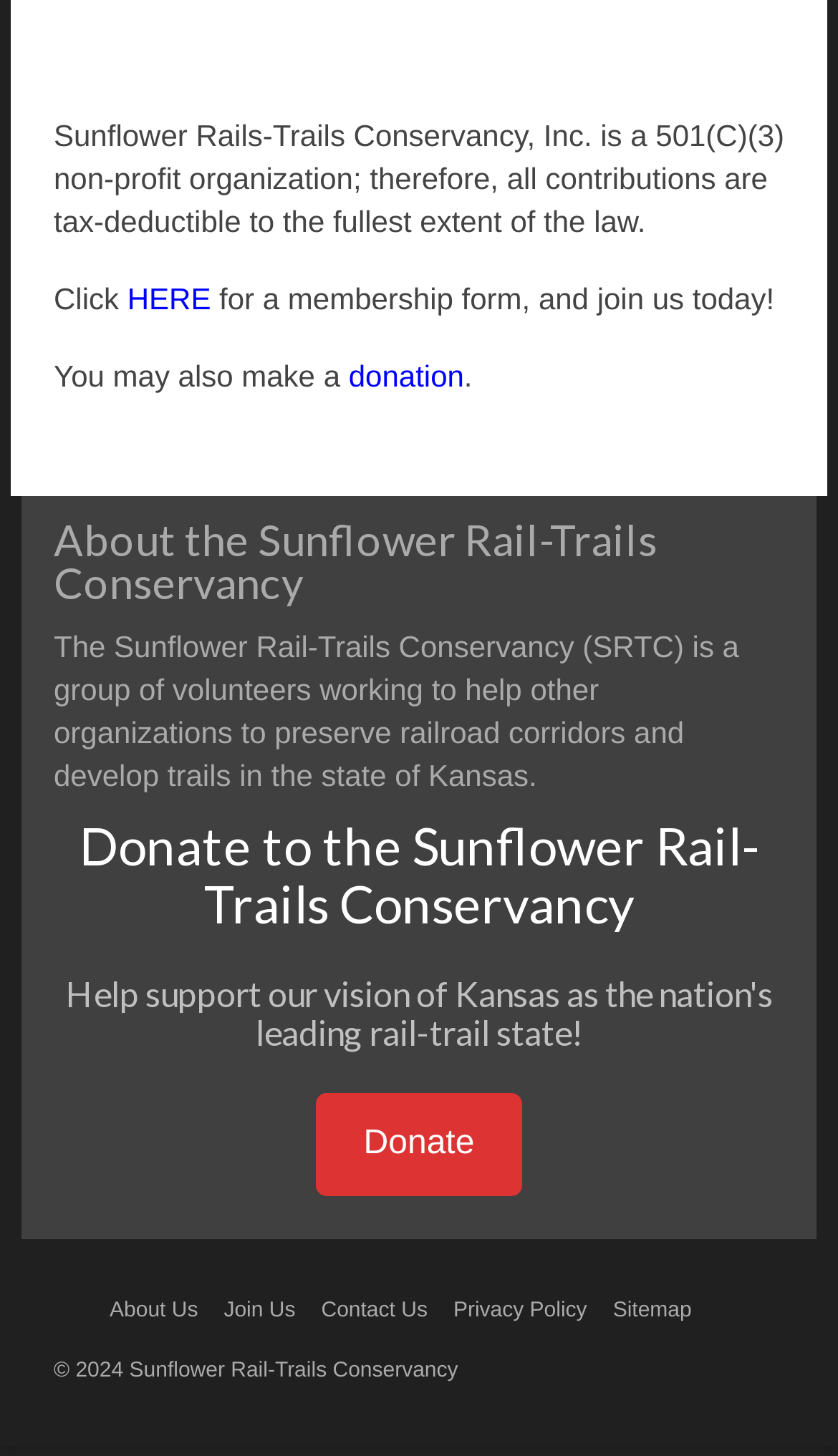Please answer the following question using a single word or phrase: How can one support the Sunflower Rail-Trails Conservancy?

Donate or join